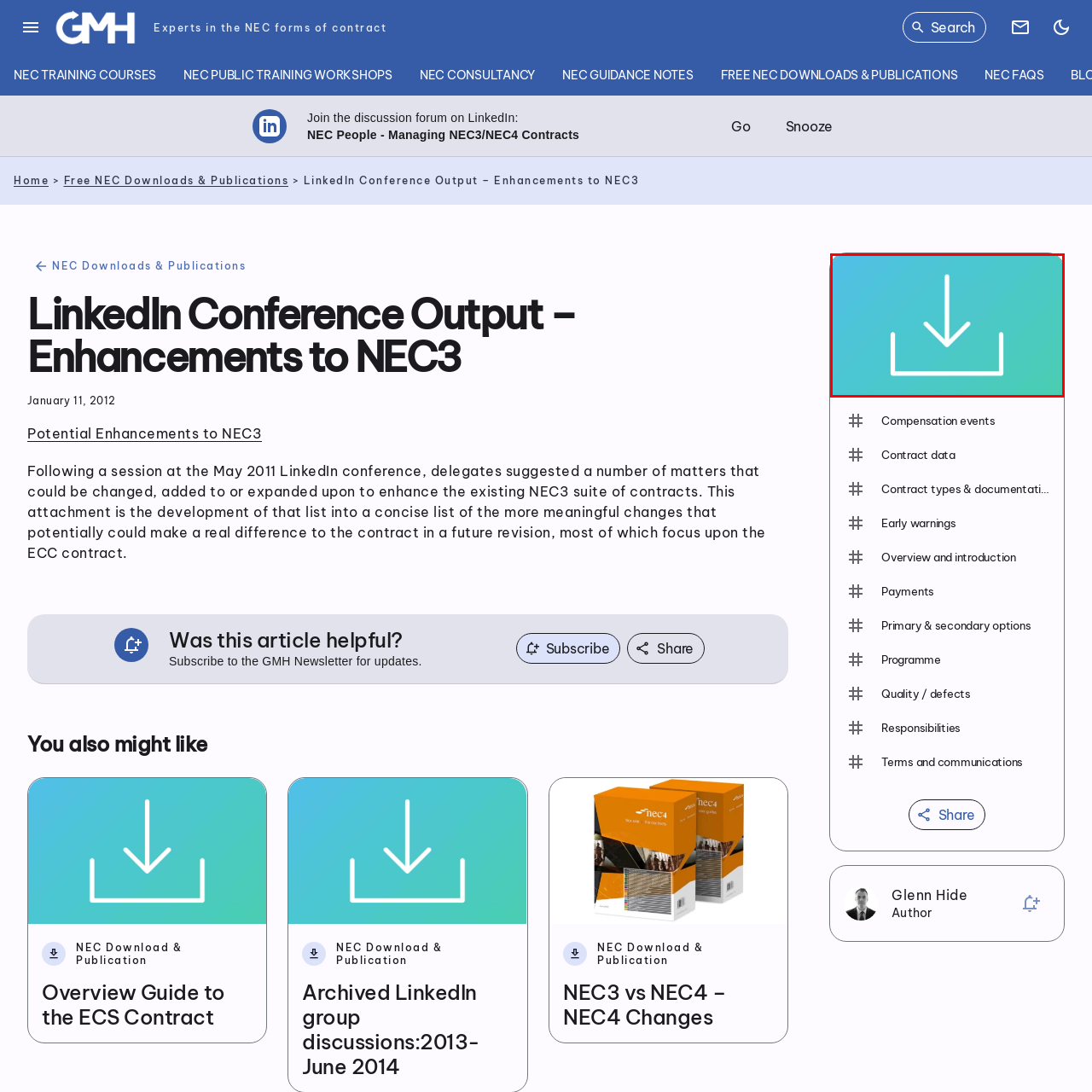What is the color transition of the background?
Look at the image enclosed by the red bounding box and give a detailed answer using the visual information available in the image.

The gradient background of the icon transitions from blue to green, creating a visually appealing design that aligns with contemporary web aesthetics.